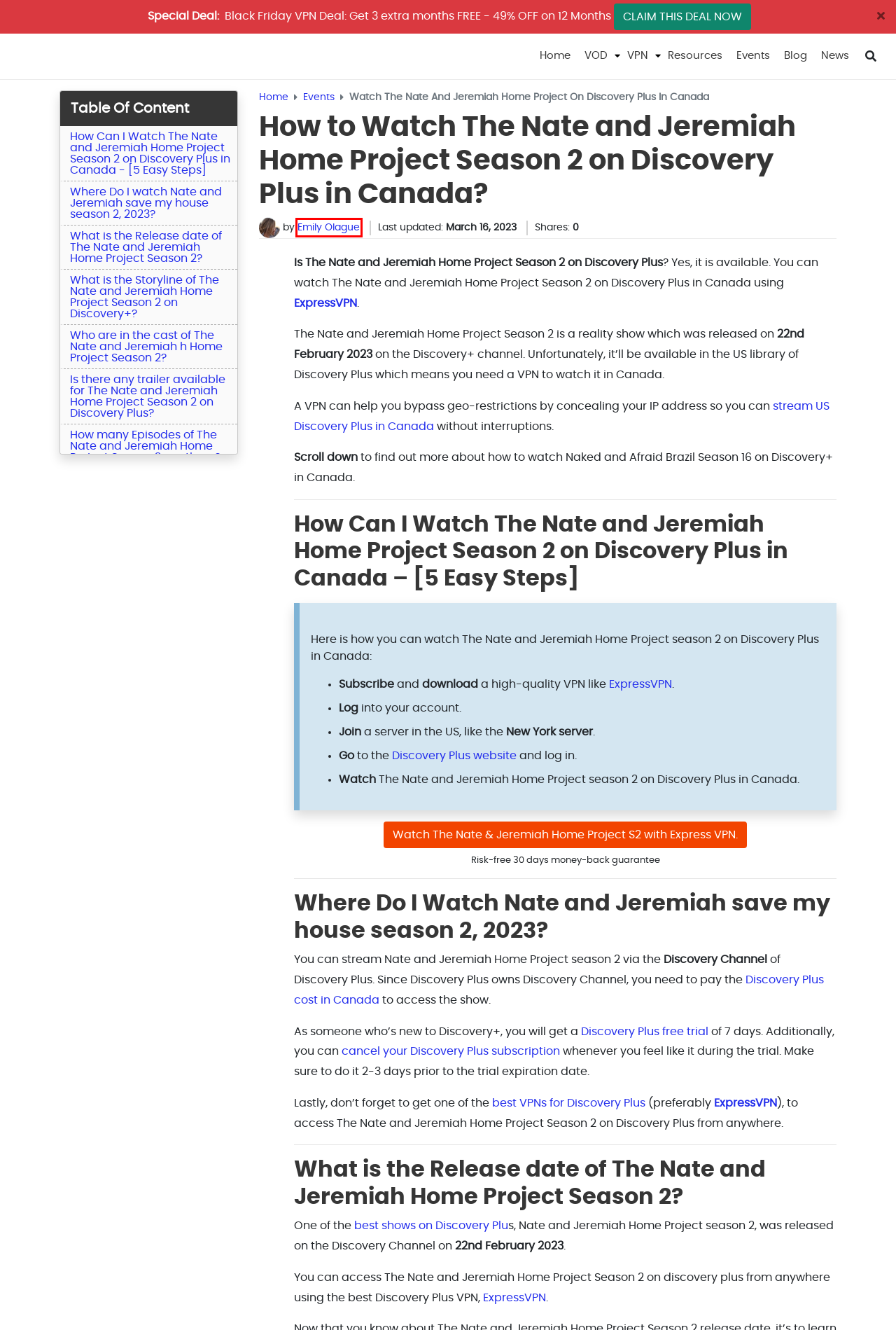Examine the screenshot of a webpage with a red bounding box around a UI element. Select the most accurate webpage description that corresponds to the new page after clicking the highlighted element. Here are the choices:
A. Blog - Information about Cyber security and online privacy
B. Emily Olague, Author at Canada VPNs
C. discovery+
D. News Archives - Canada VPNs
E. How To Cancel Discovery Plus Subscription Plan in 2023?
F. Streaming Channels and Videos on Demand (VOD)
G. Resources - Helpful Blogs for Canadian users
H. Discovery Plus Price: How Much Does It Cost in Canada?

B